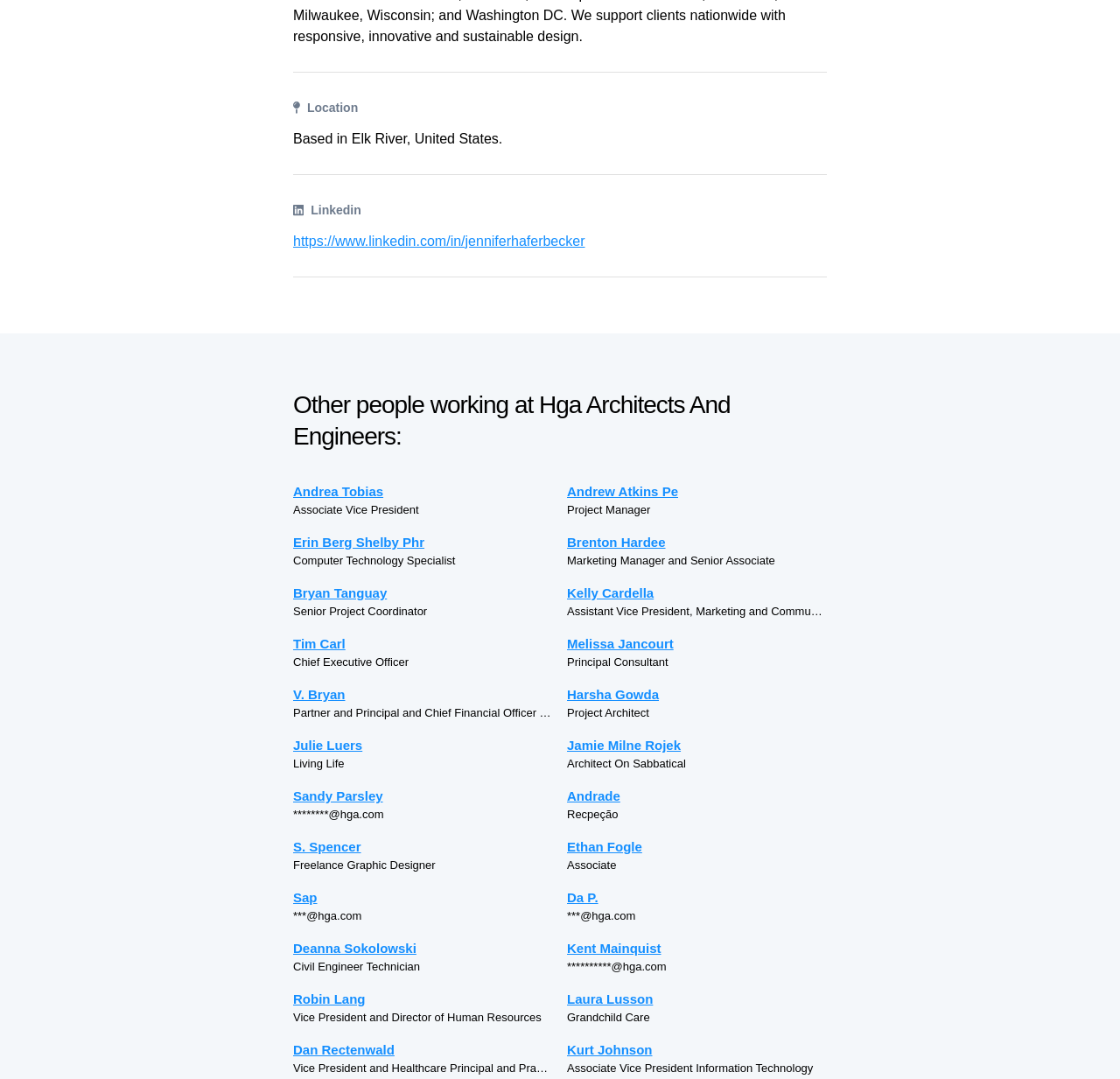For the element described, predict the bounding box coordinates as (top-left x, top-left y, bottom-right x, bottom-right y). All values should be between 0 and 1. Element description: Jamie Milne Rojek

[0.506, 0.681, 0.738, 0.7]